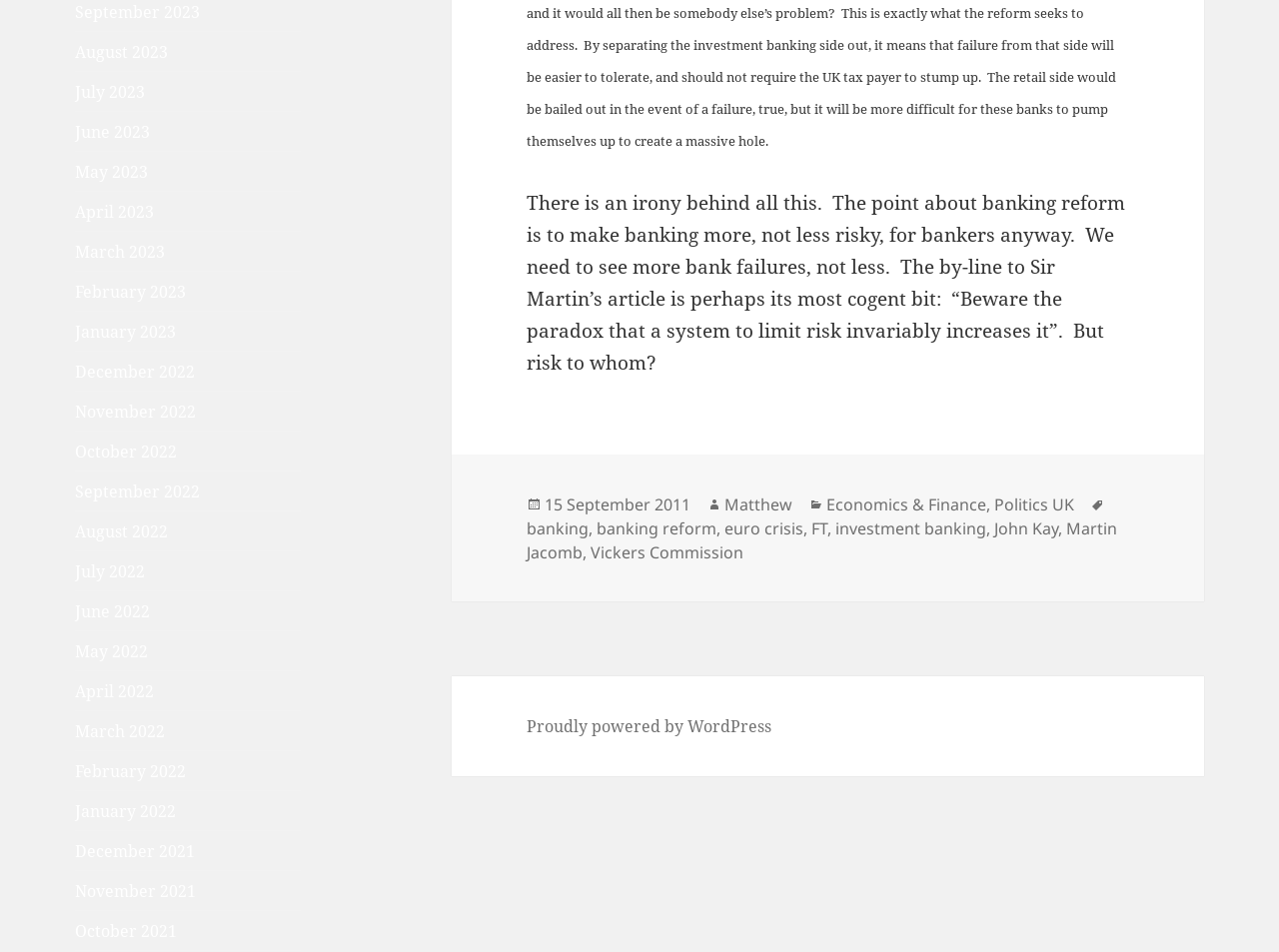Determine the bounding box coordinates for the HTML element described here: "Matthew".

[0.566, 0.518, 0.62, 0.542]